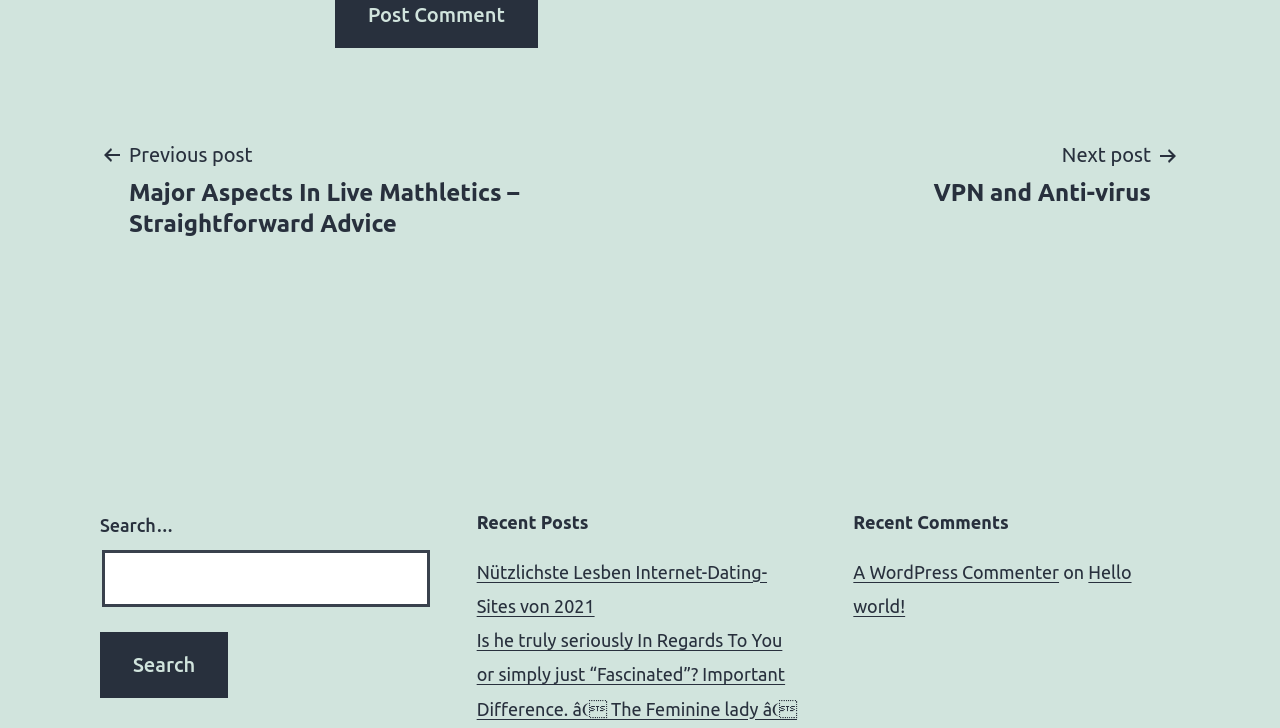How many recent posts are listed?
Please provide a detailed and comprehensive answer to the question.

Under the 'Recent Posts' heading, there is only one link 'Nützlichste Lesben Internet-Dating-Sites von 2021', which suggests that there is only one recent post listed.